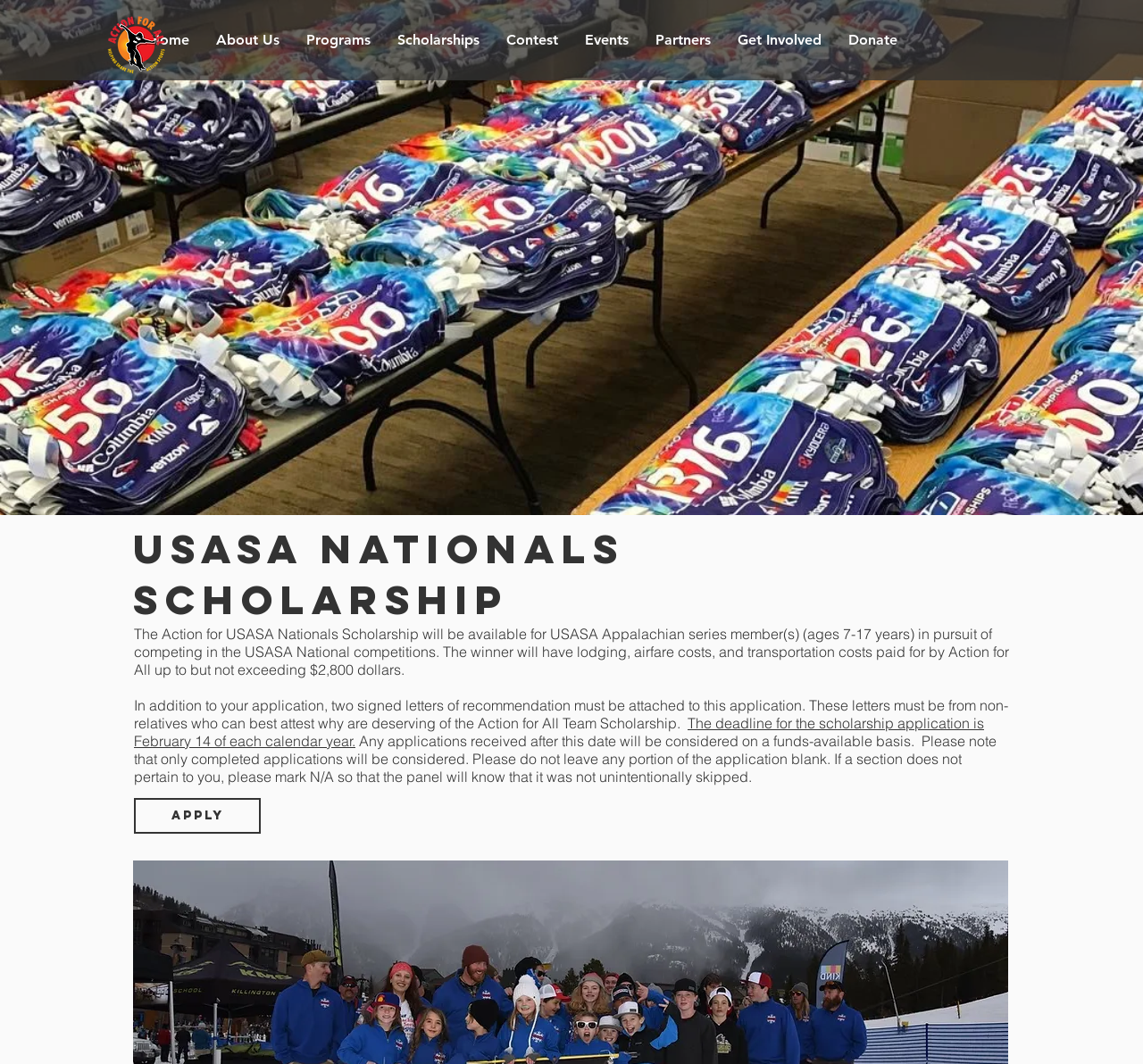What is required in addition to the application?
Using the information from the image, provide a comprehensive answer to the question.

According to the webpage, in addition to the application, two signed letters of recommendation must be attached, which must be from non-relatives who can best attest why the applicant is deserving of the Action for All Team Scholarship.